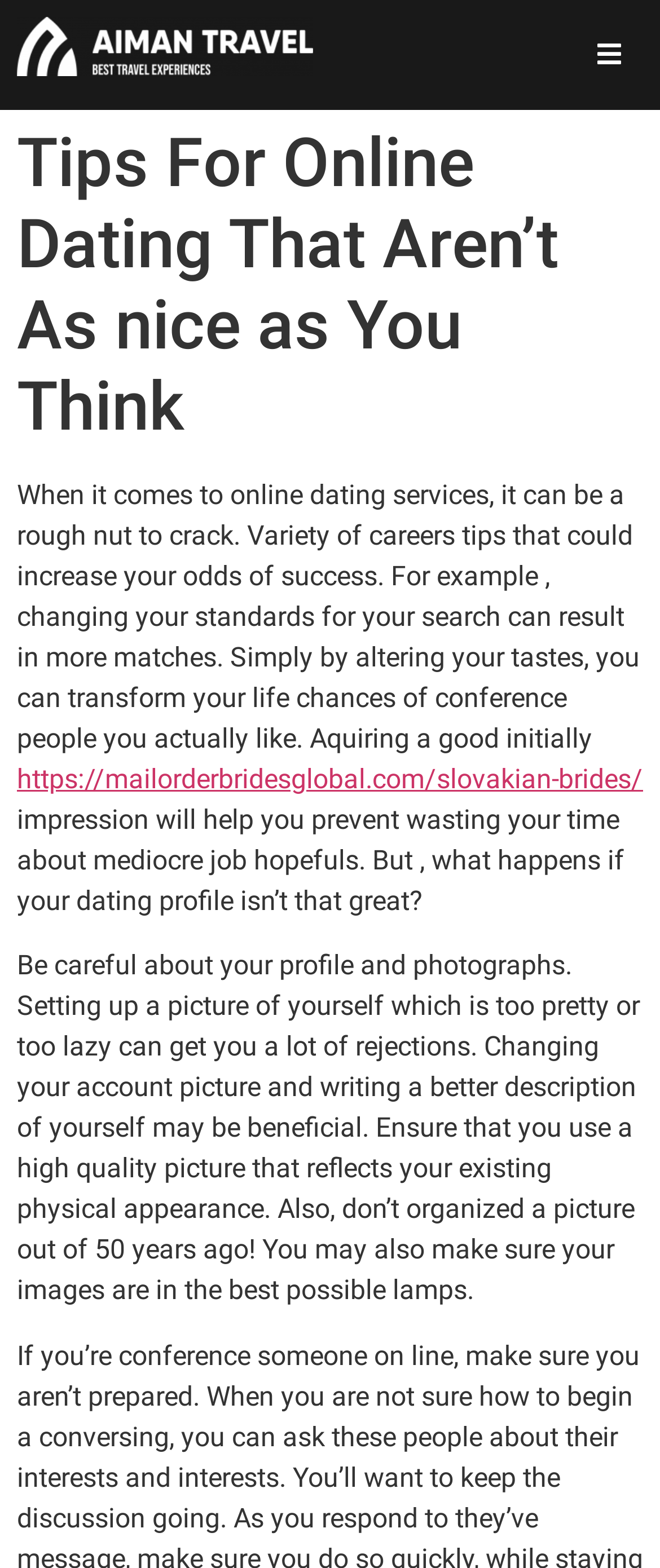Identify the bounding box for the described UI element. Provide the coordinates in (top-left x, top-left y, bottom-right x, bottom-right y) format with values ranging from 0 to 1: https://mailorderbridesglobal.com/slovakian-brides/

[0.026, 0.487, 0.974, 0.507]